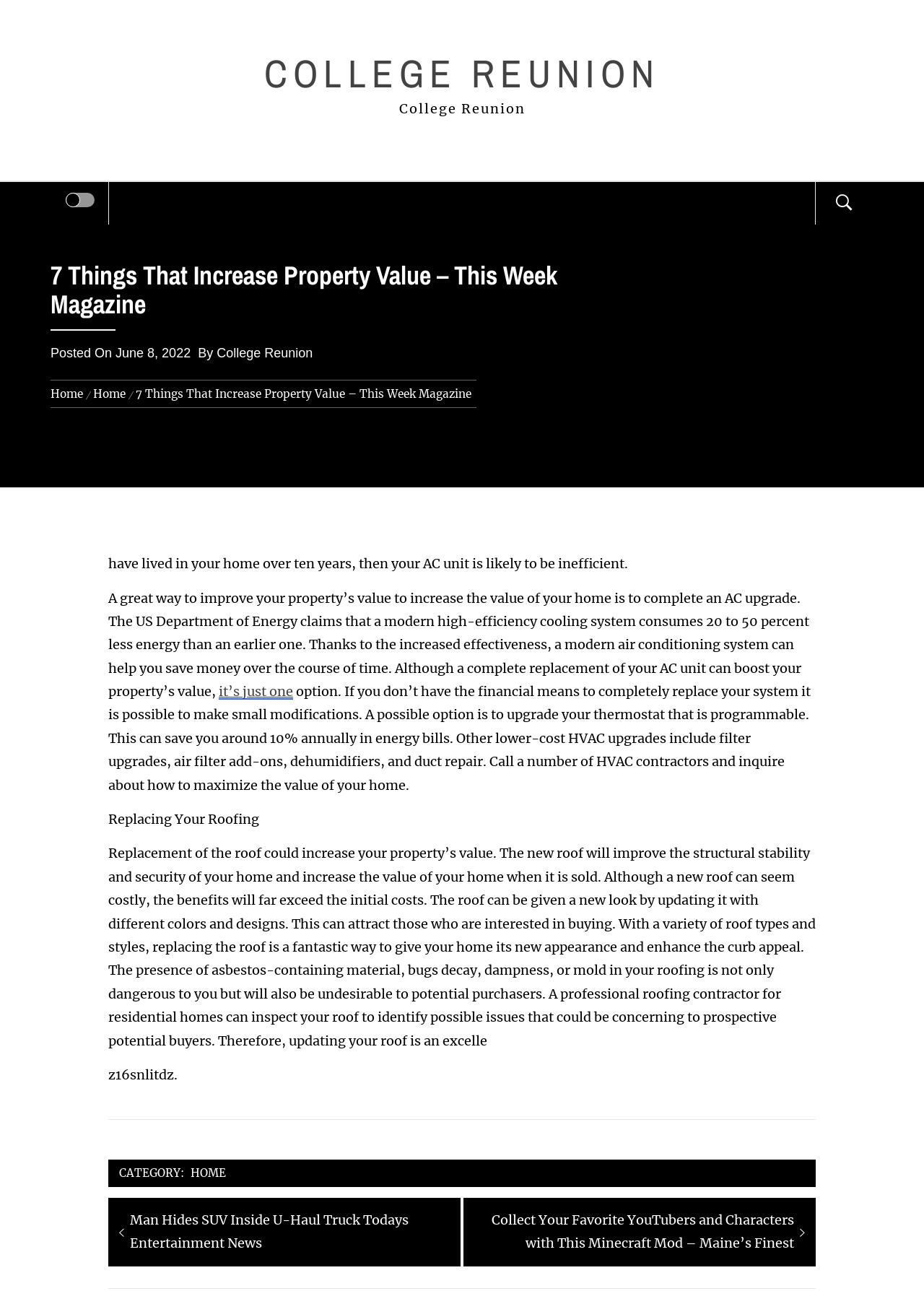What is the benefit of upgrading a thermostat?
Look at the screenshot and provide an in-depth answer.

According to the article, upgrading a thermostat can save around 10% annually in energy bills, which is a benefit of making this improvement to increase property value.